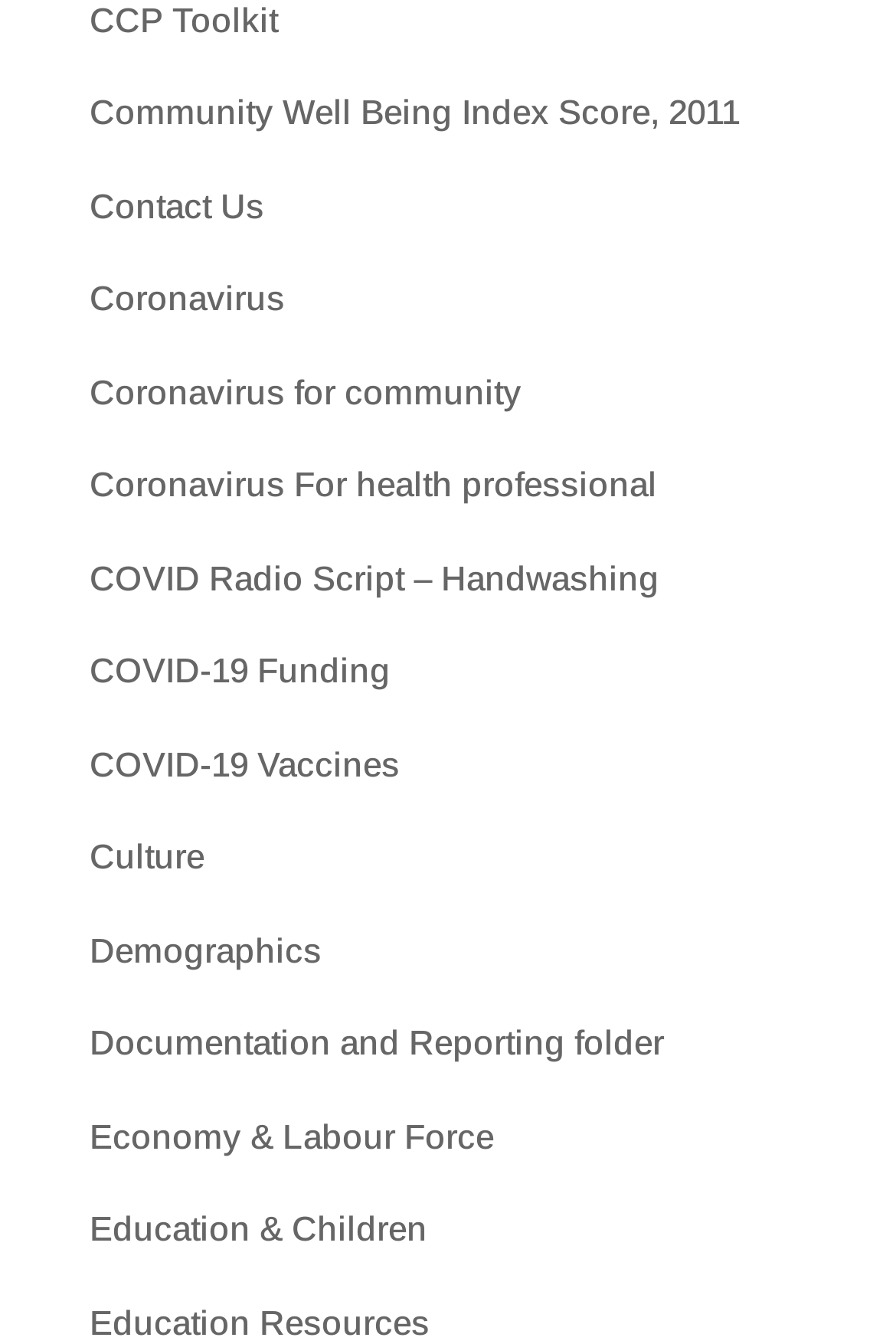Bounding box coordinates should be provided in the format (top-left x, top-left y, bottom-right x, bottom-right y) with all values between 0 and 1. Identify the bounding box for this UI element: Coronavirus For health professional

[0.1, 0.346, 0.733, 0.375]